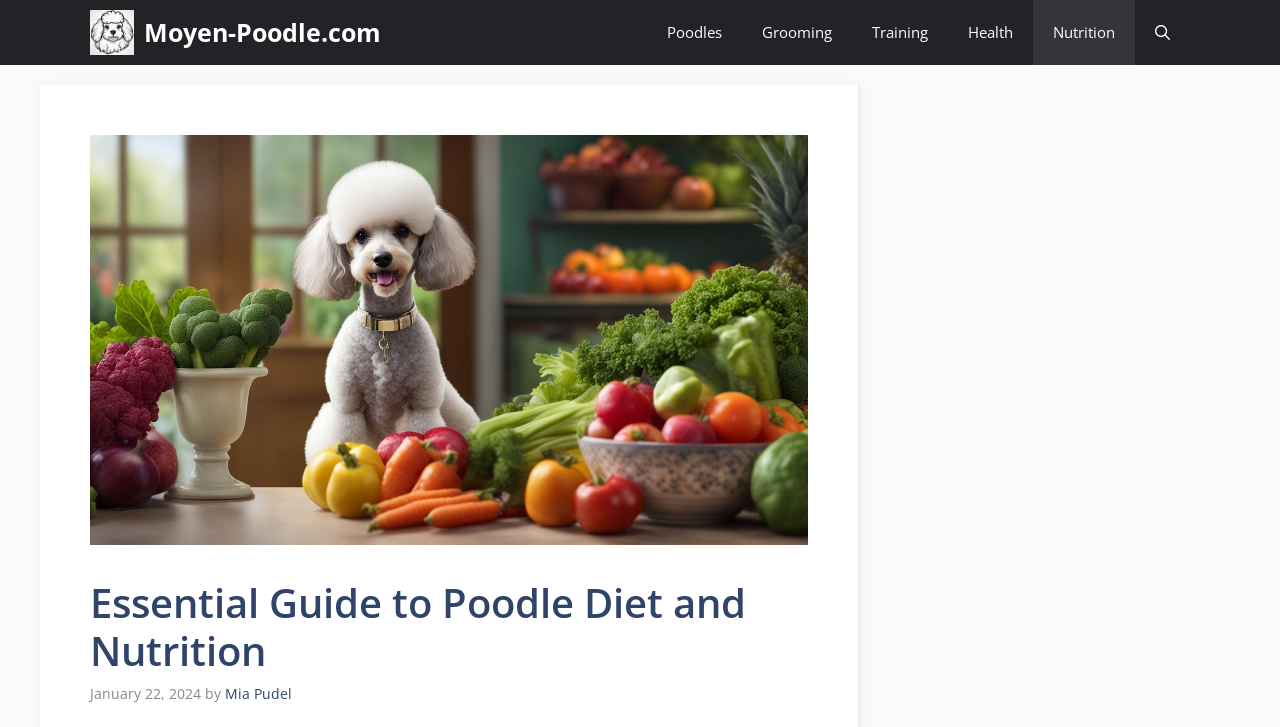Please reply with a single word or brief phrase to the question: 
What is the date of the article?

January 22, 2024